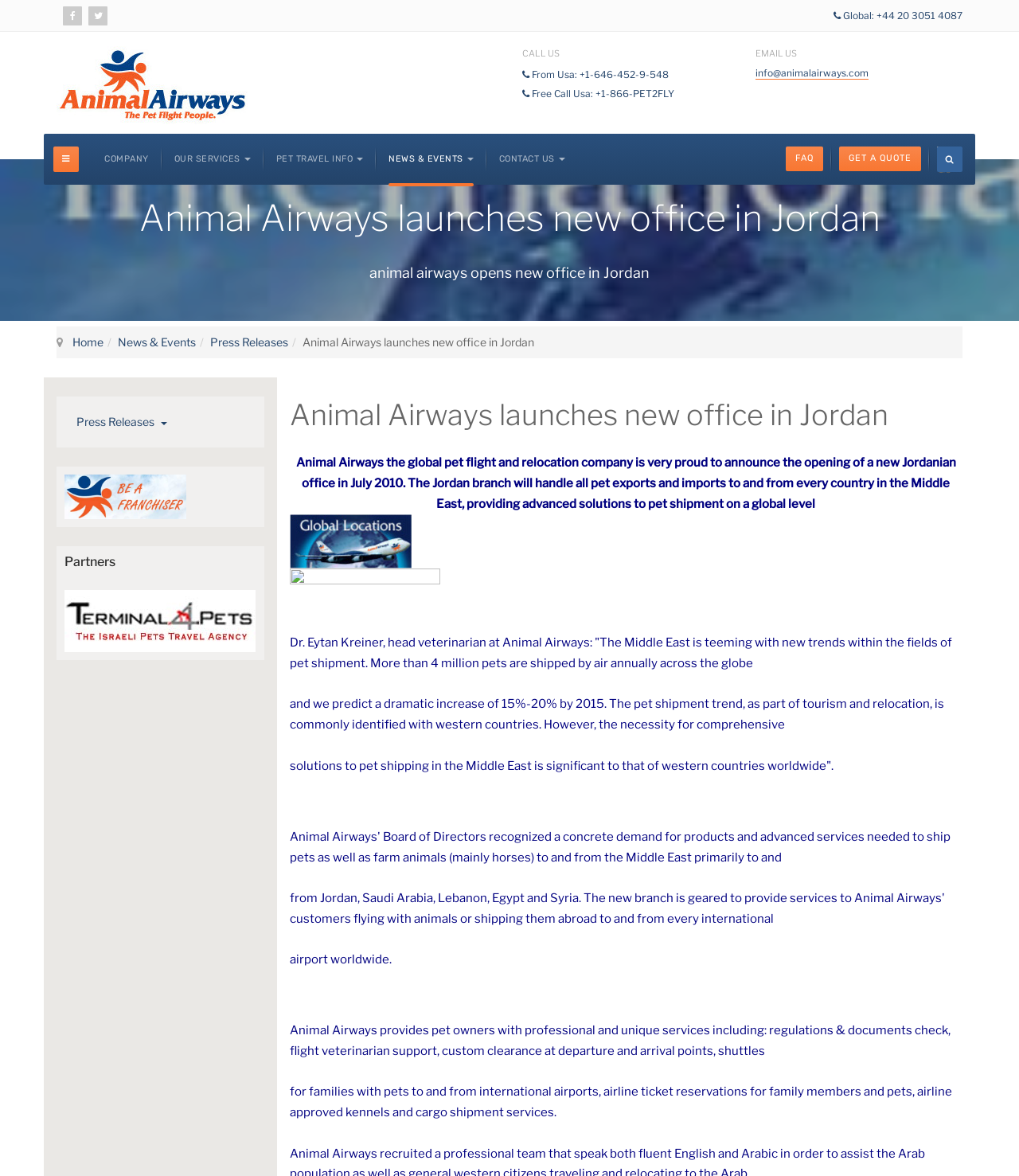What is the predicted increase in pet shipment by 2015?
Give a thorough and detailed response to the question.

The predicted increase in pet shipment by 2015 can be found in the StaticText 'and we predict a dramatic increase of 15%-20% by 2015.' with bounding box coordinates [0.284, 0.593, 0.926, 0.622].